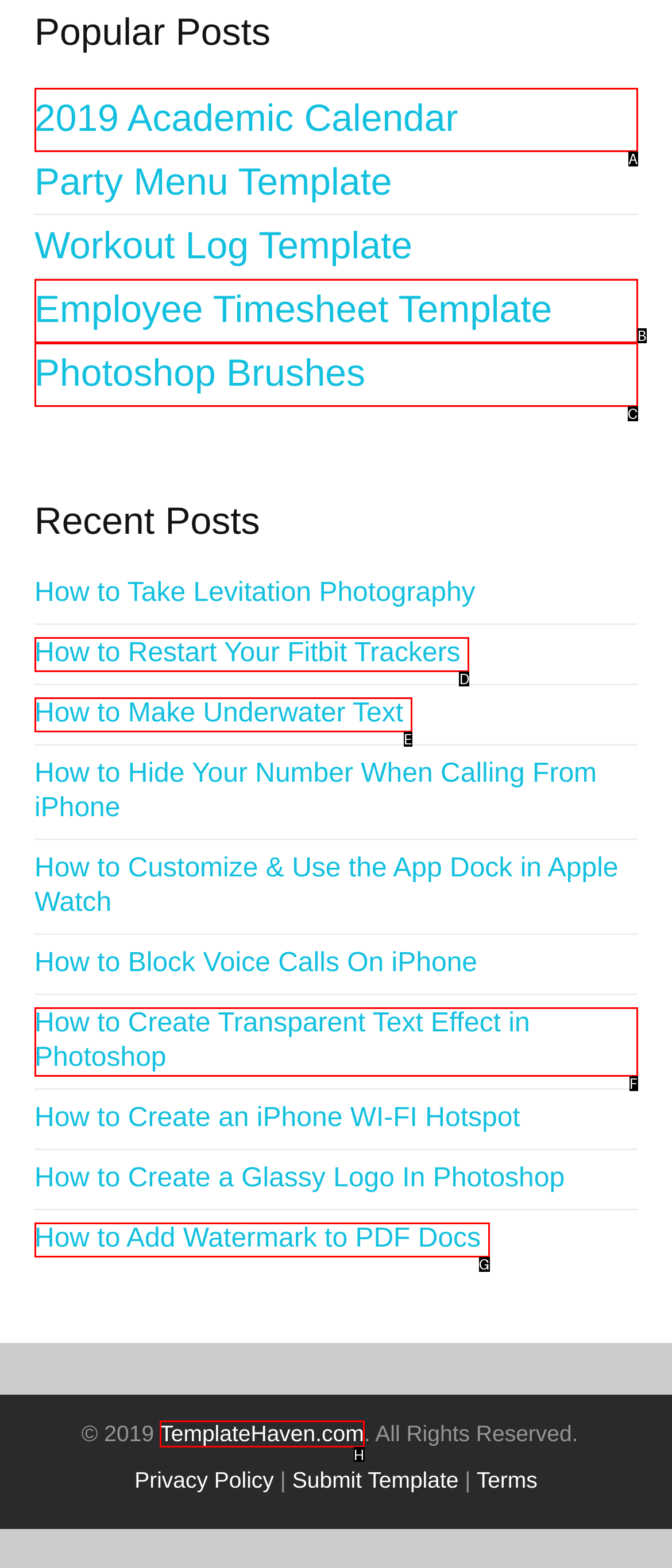Choose the letter that corresponds to the correct button to accomplish the task: Visit TemplateHaven.com
Reply with the letter of the correct selection only.

H